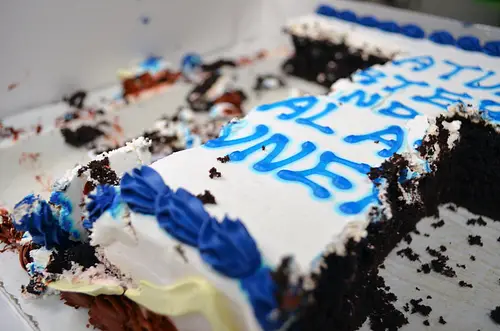Describe the scene in the image with detailed observations.

The image features a partially eaten cake displayed on a cardboard sheet, with remnants of frosting and chocolate crumbs scattered around. The cake has an eye-catching white and blue design, with blue frosting used to inscribe a message on the top, while the edges are adorned with blue icing rosettes. This cake likely served as a celebratory treat in a communal setting, such as a workplace break room, where shared celebrations are common. The scene evokes a sense of camaraderie and indulgence, highlighting how food, particularly sweet treats like cake, often plays a central role in social interactions and festivities in a modern work environment.